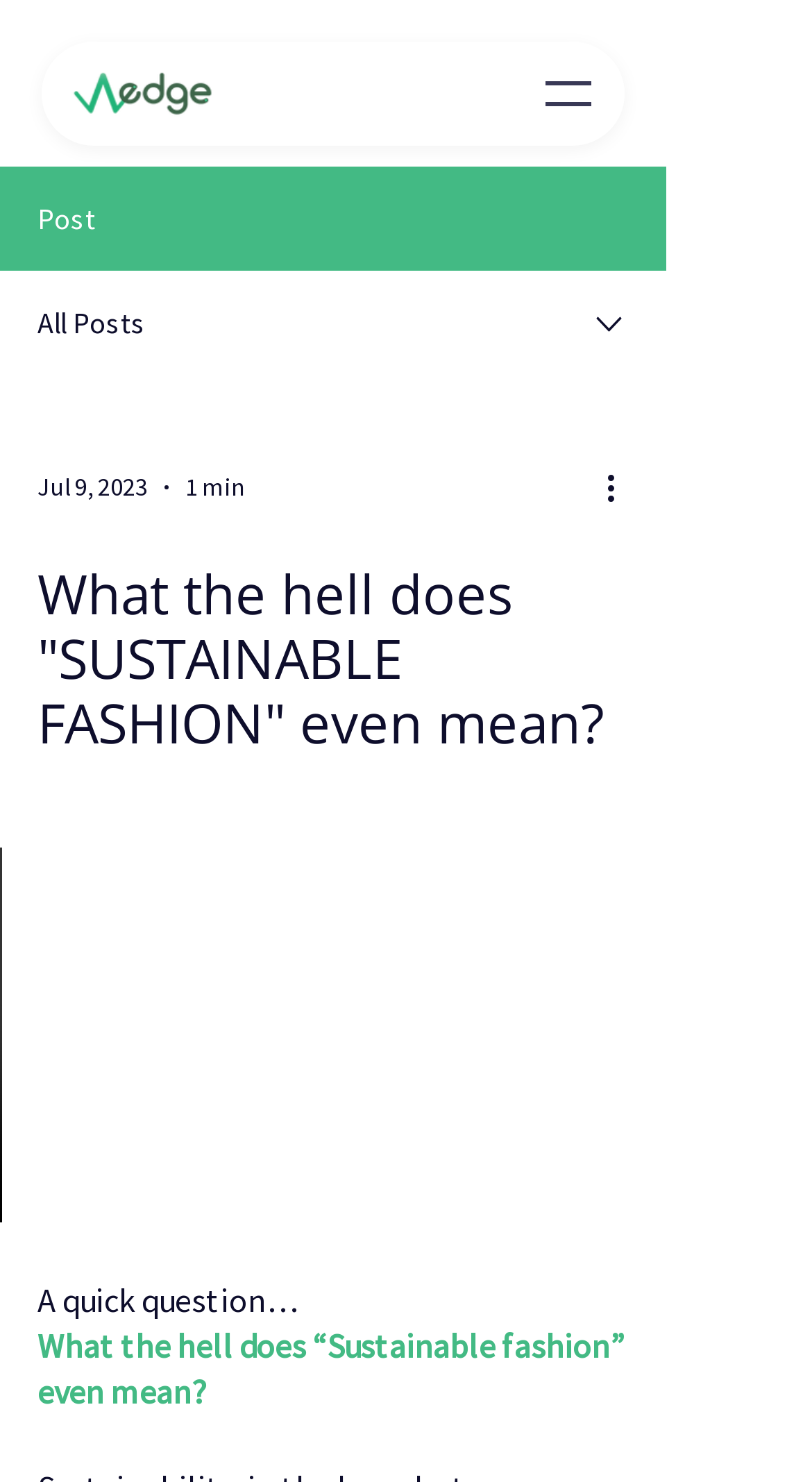Determine the bounding box coordinates (top-left x, top-left y, bottom-right x, bottom-right y) of the UI element described in the following text: aria-label="More actions"

[0.738, 0.312, 0.8, 0.346]